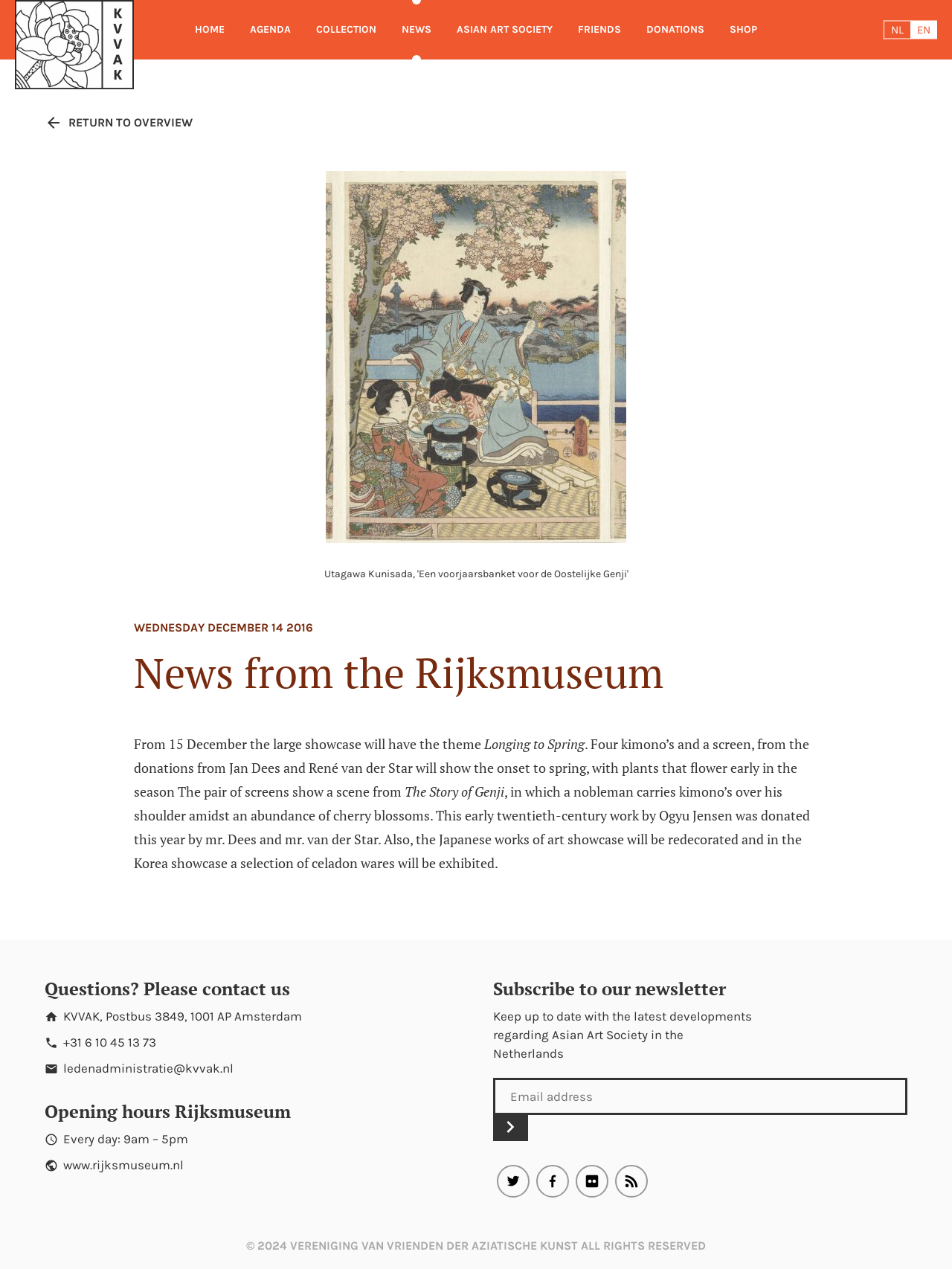Determine the bounding box coordinates of the element that should be clicked to execute the following command: "Subscribe to the newsletter".

[0.518, 0.77, 0.792, 0.788]